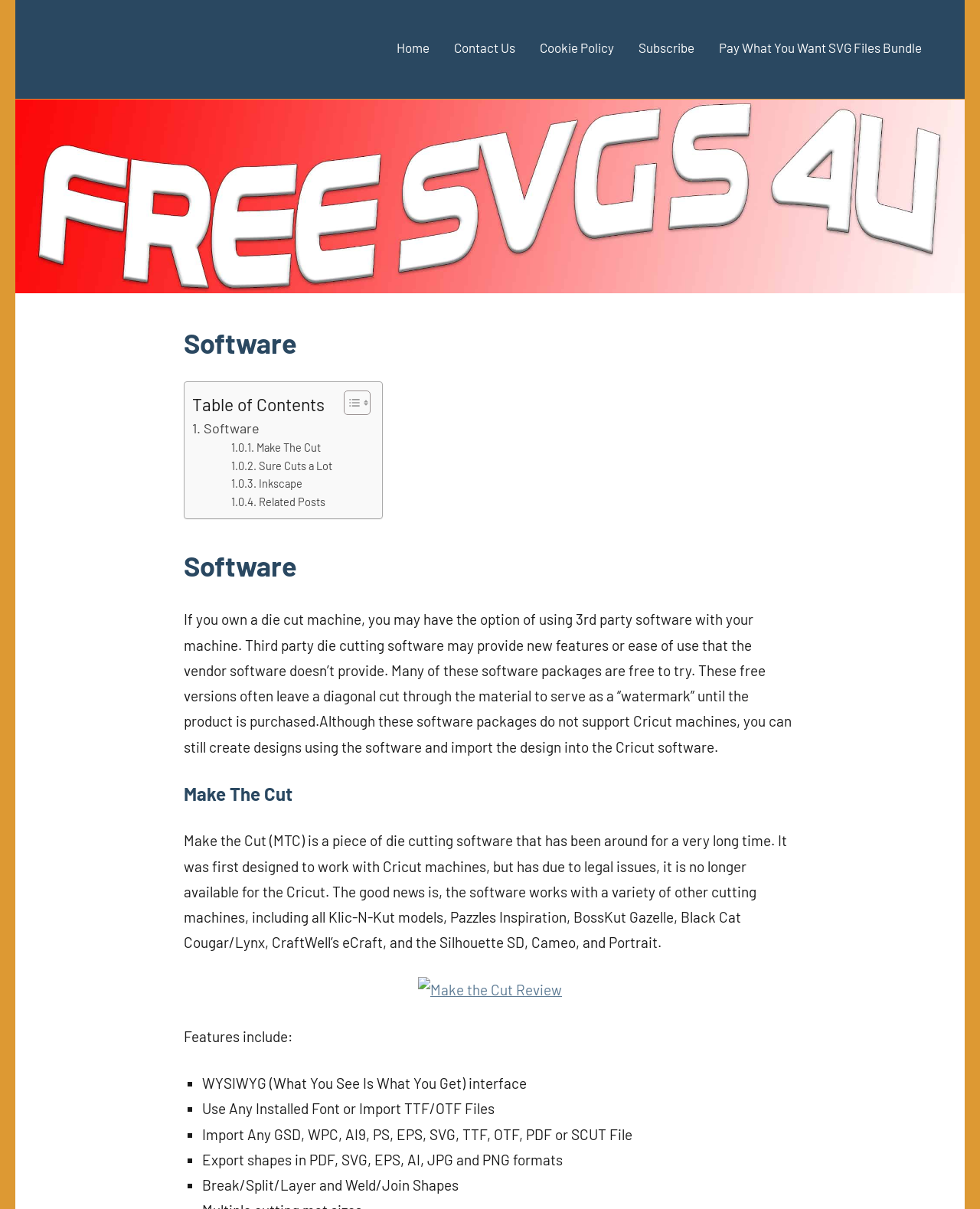Reply to the question with a single word or phrase:
What is the name of the website?

Free SVG 4U